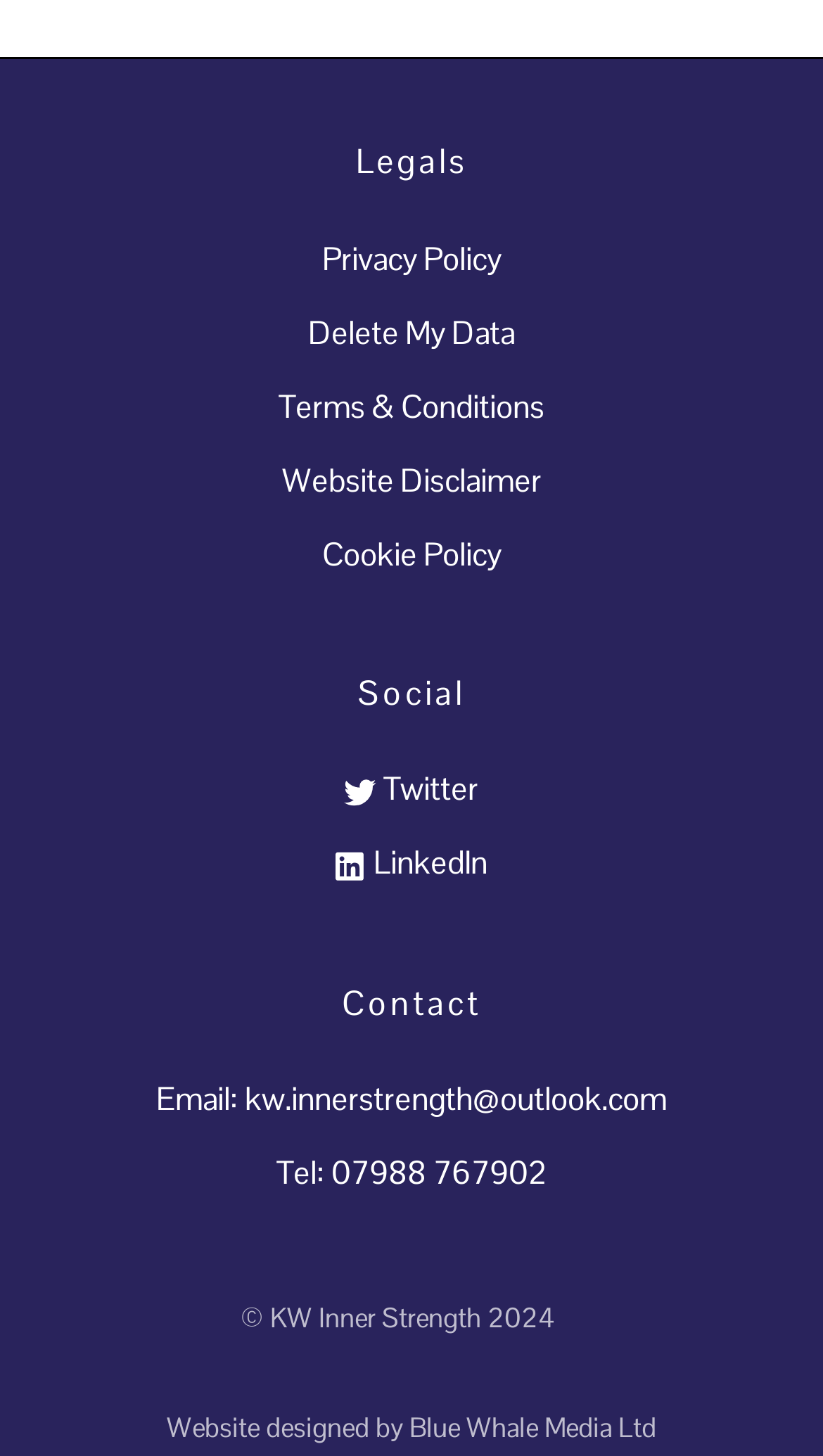Locate the bounding box coordinates of the element that should be clicked to fulfill the instruction: "Read Terms & Conditions".

[0.338, 0.265, 0.662, 0.292]